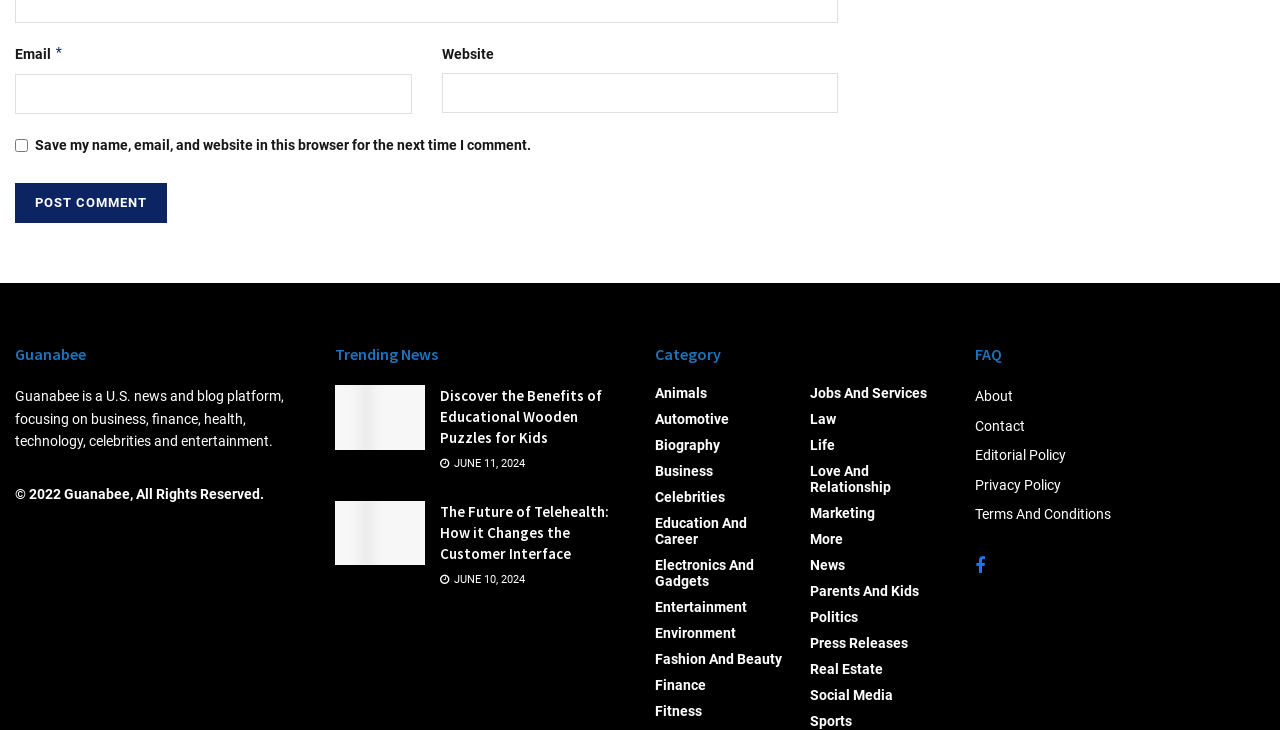Please specify the bounding box coordinates in the format (top-left x, top-left y, bottom-right x, bottom-right y), with all values as floating point numbers between 0 and 1. Identify the bounding box of the UI element described by: Editorial Policy

[0.762, 0.607, 0.833, 0.629]